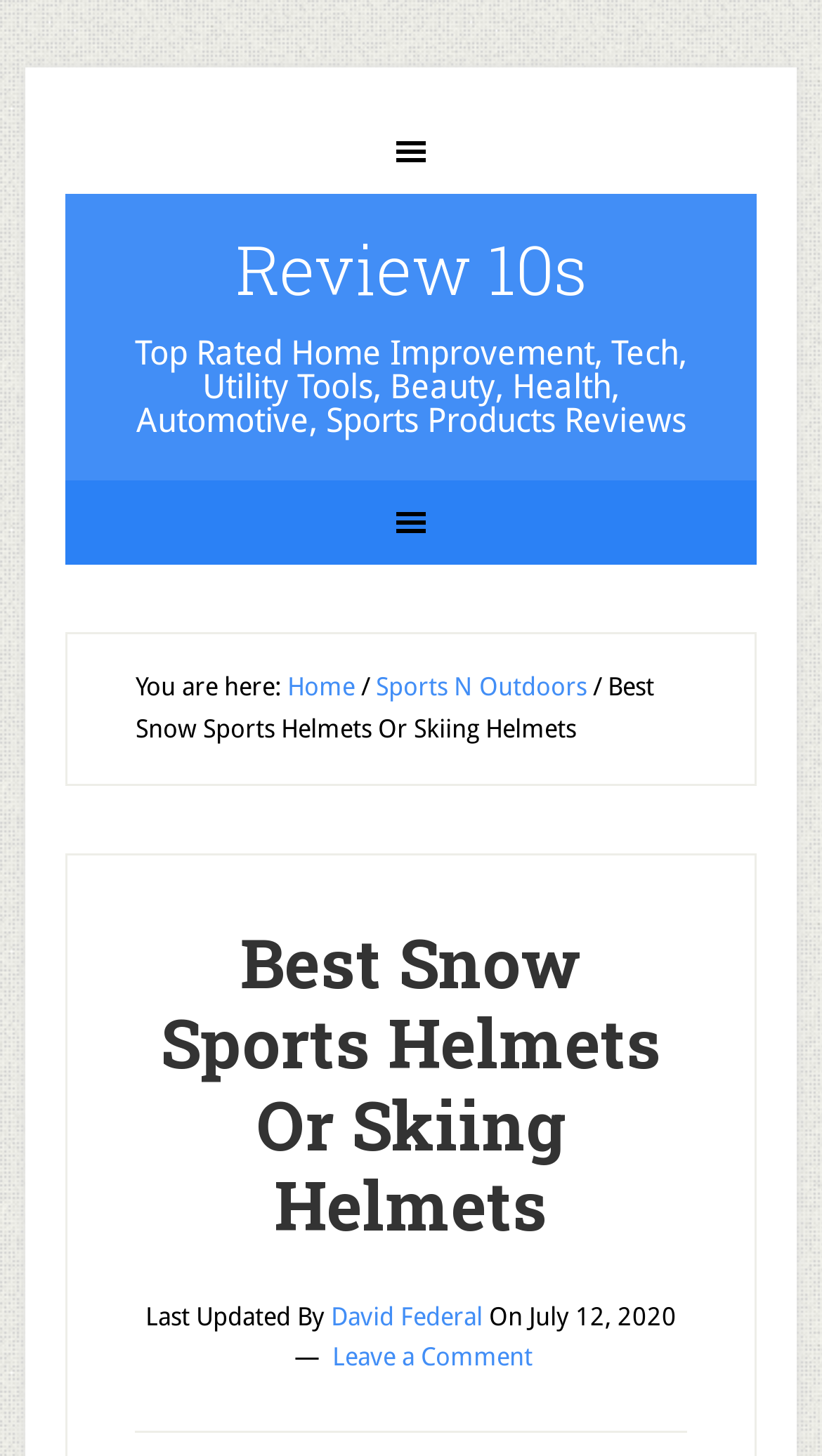Can you extract the headline from the webpage for me?

Best Snow Sports Helmets Or Skiing Helmets